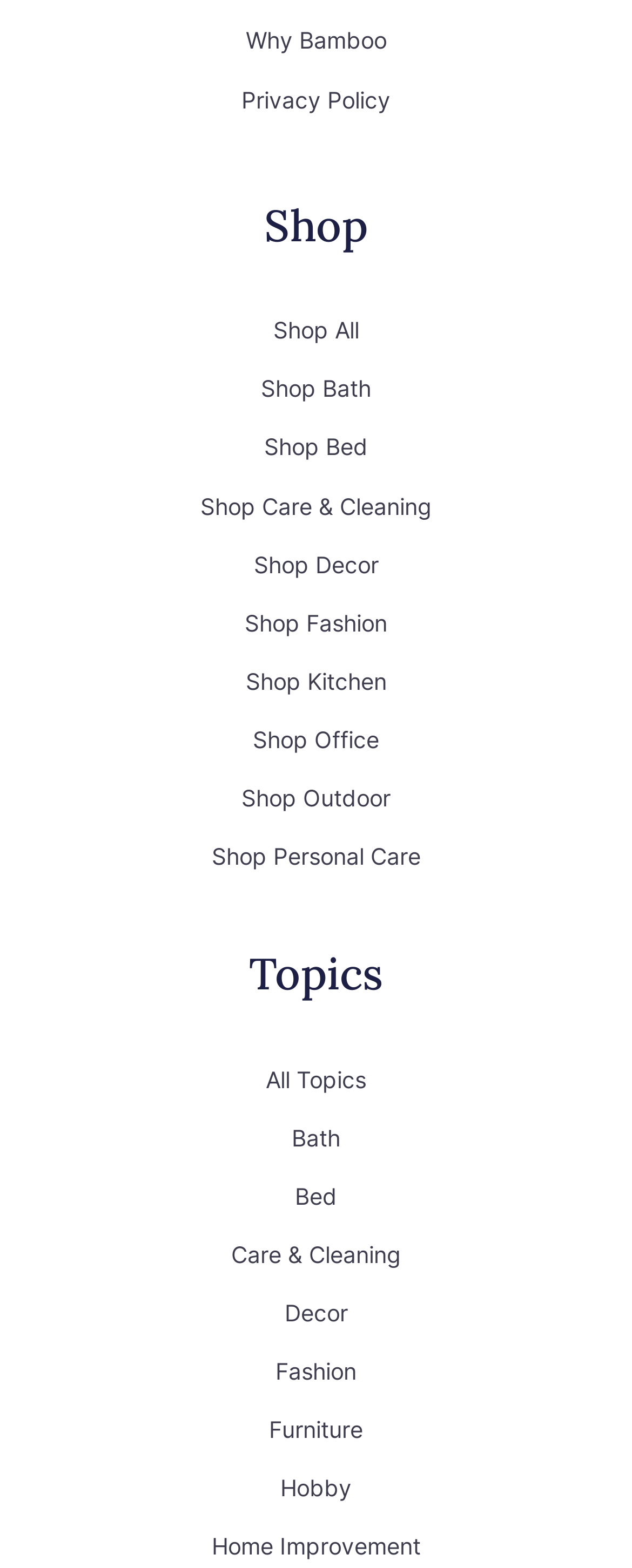Identify the bounding box for the UI element that is described as follows: "Decor".

[0.45, 0.828, 0.55, 0.846]